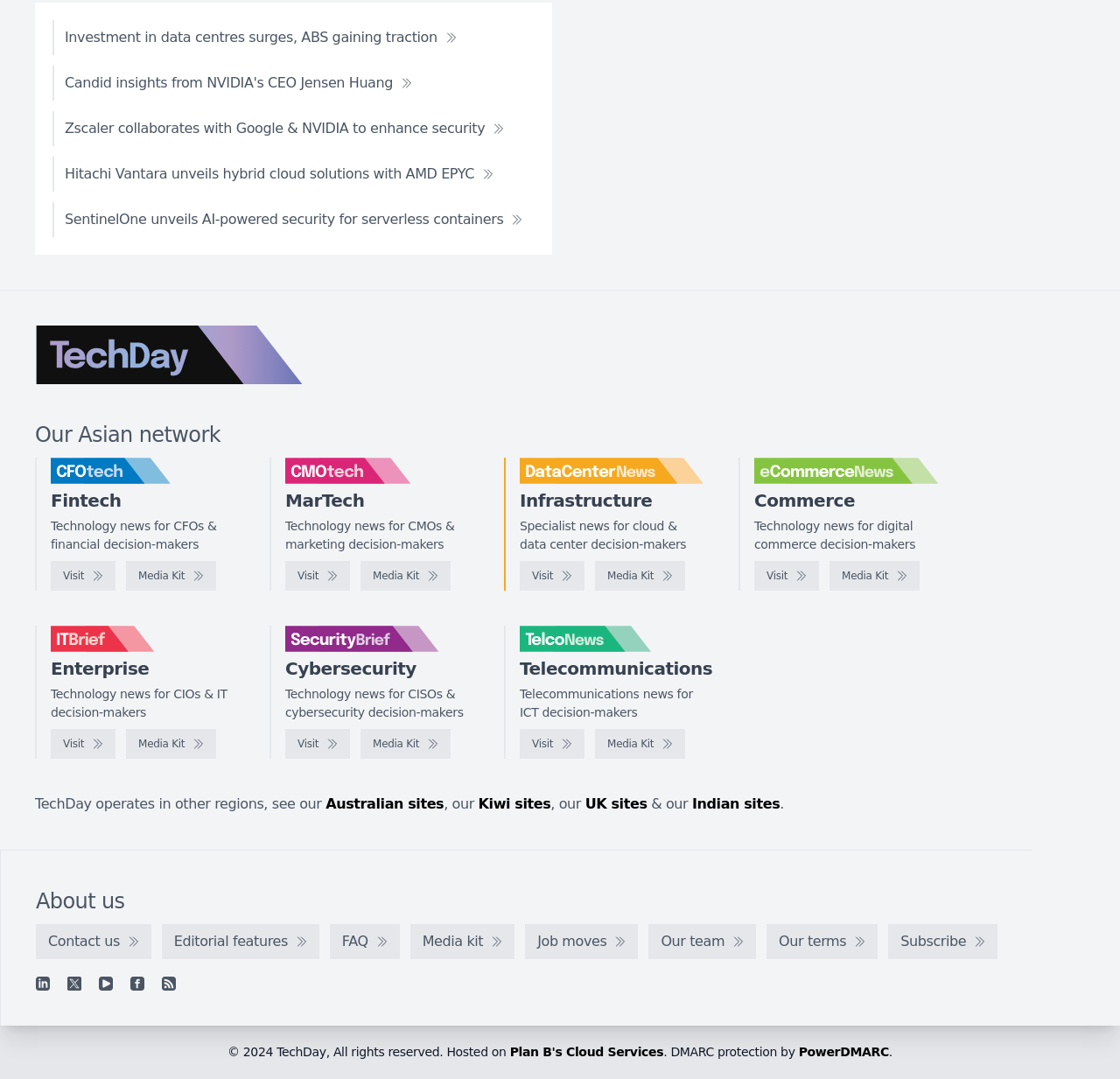With reference to the image, please provide a detailed answer to the following question: How many regions does TechDay operate in?

I inferred this answer by looking at the text 'TechDay operates in other regions, see our...' and the subsequent links to different regional sites, including Australian, Kiwi, UK, and Indian sites, and understanding that TechDay operates in at least 5 regions.